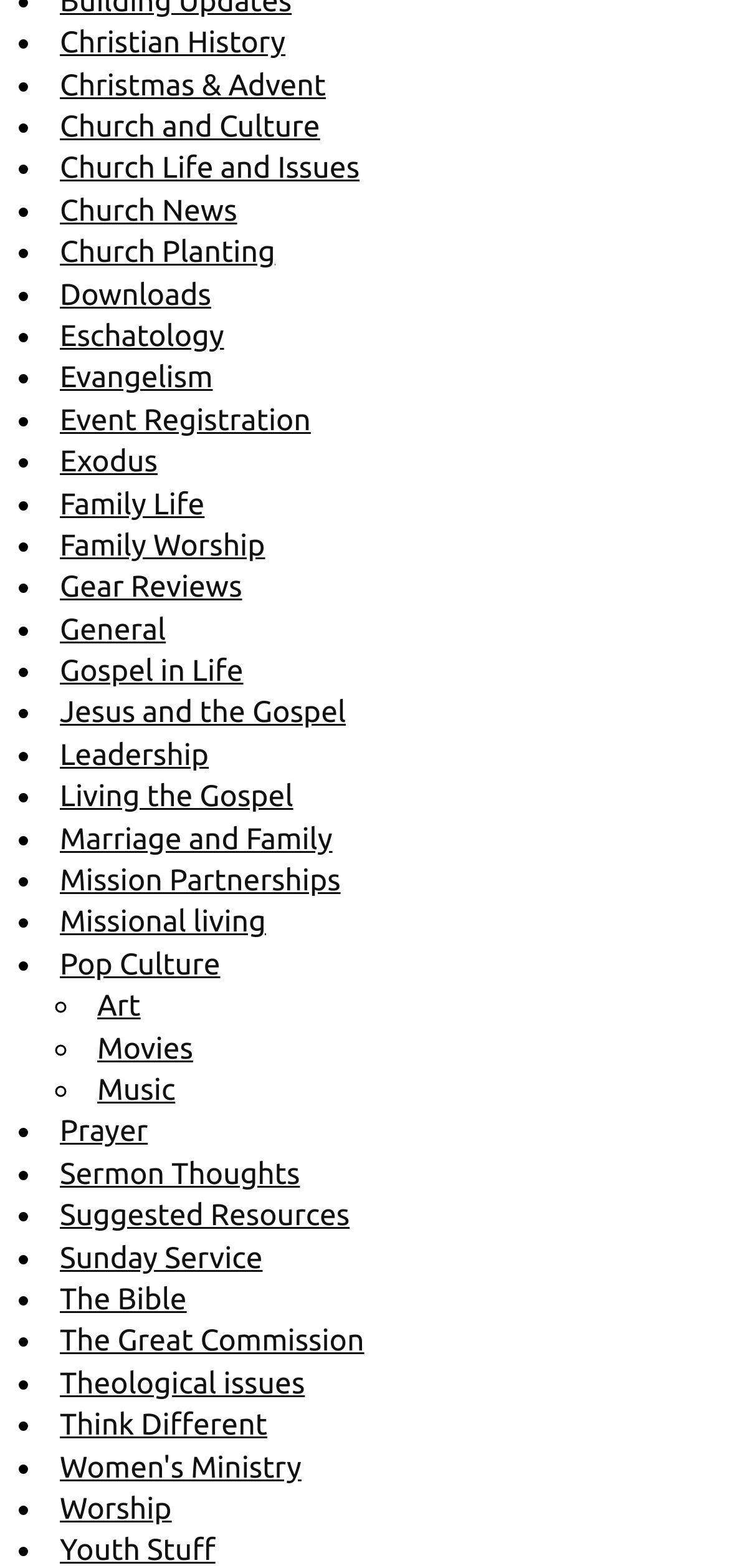How many categories start with the letter 'C'?
Can you offer a detailed and complete answer to this question?

I went through the list of categories and counted the ones that start with the letter 'C', finding five categories that meet this criterion: 'Christian History', 'Christmas & Advent', 'Church and Culture', 'Church Life and Issues', and 'Church News'.